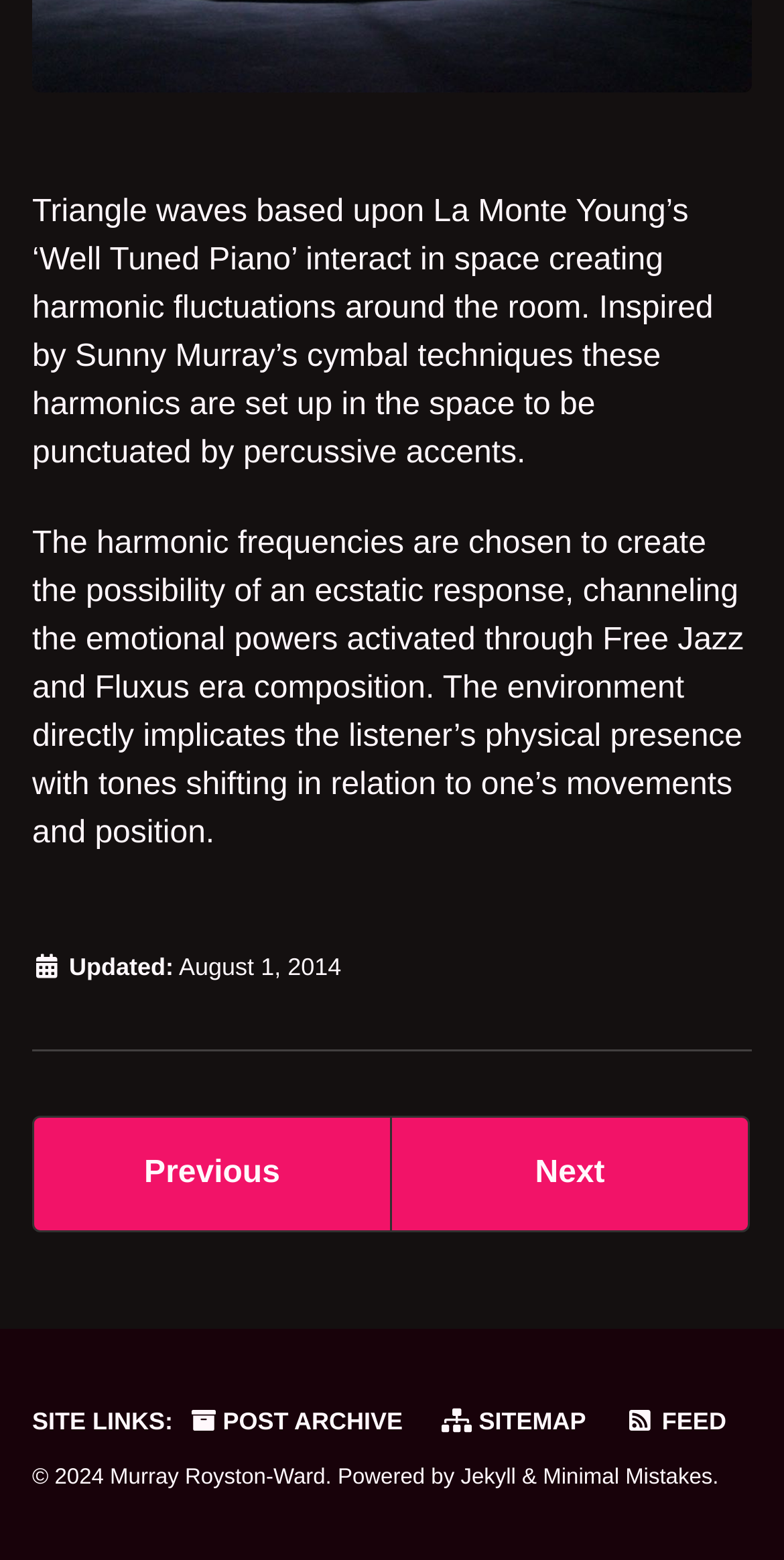Given the element description Leah, predict the bounding box coordinates for the UI element in the webpage screenshot. The format should be (top-left x, top-left y, bottom-right x, bottom-right y), and the values should be between 0 and 1.

None